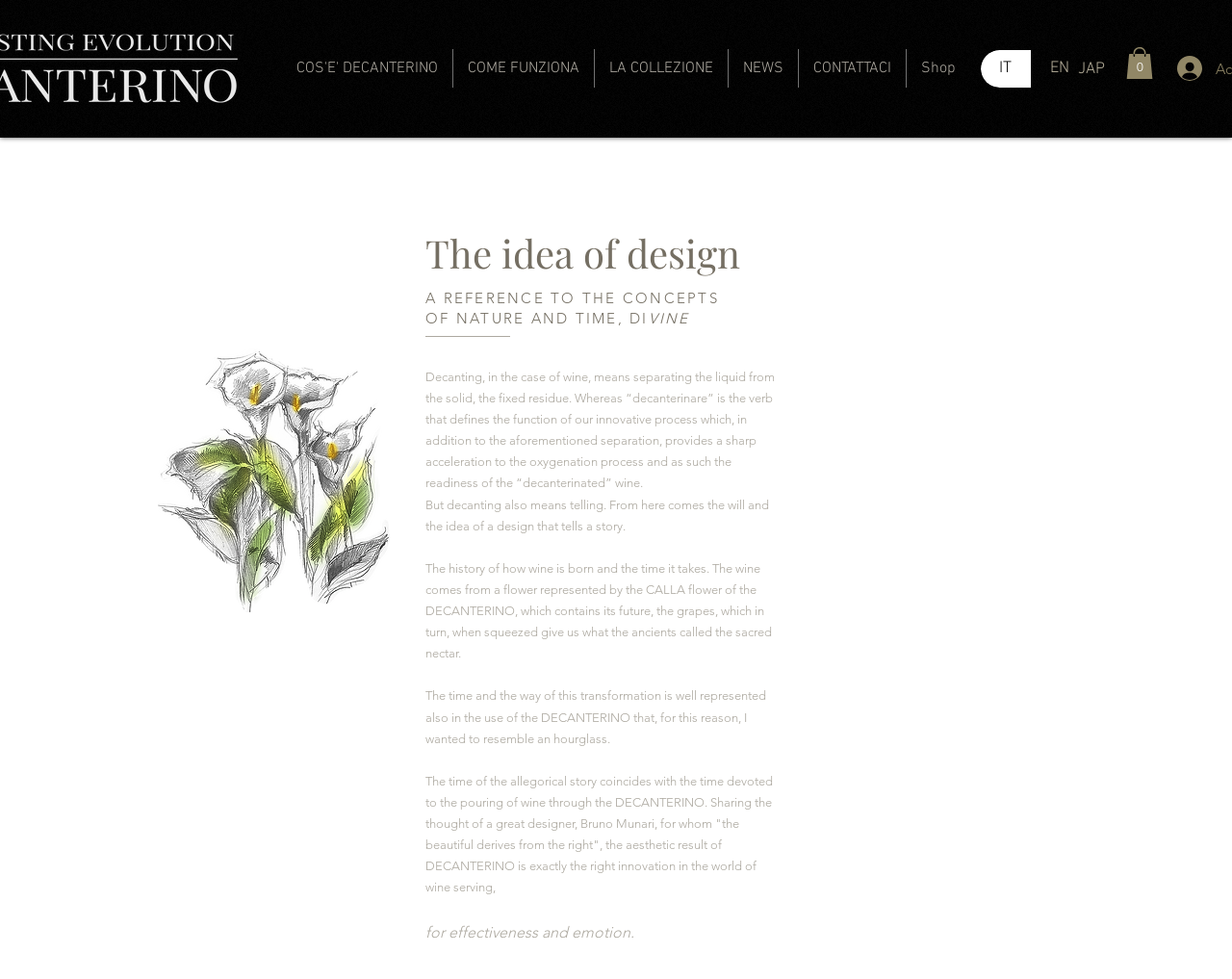Please specify the bounding box coordinates of the area that should be clicked to accomplish the following instruction: "Click on the 'COS'E' DECANTERINO' link". The coordinates should consist of four float numbers between 0 and 1, i.e., [left, top, right, bottom].

[0.229, 0.05, 0.367, 0.089]